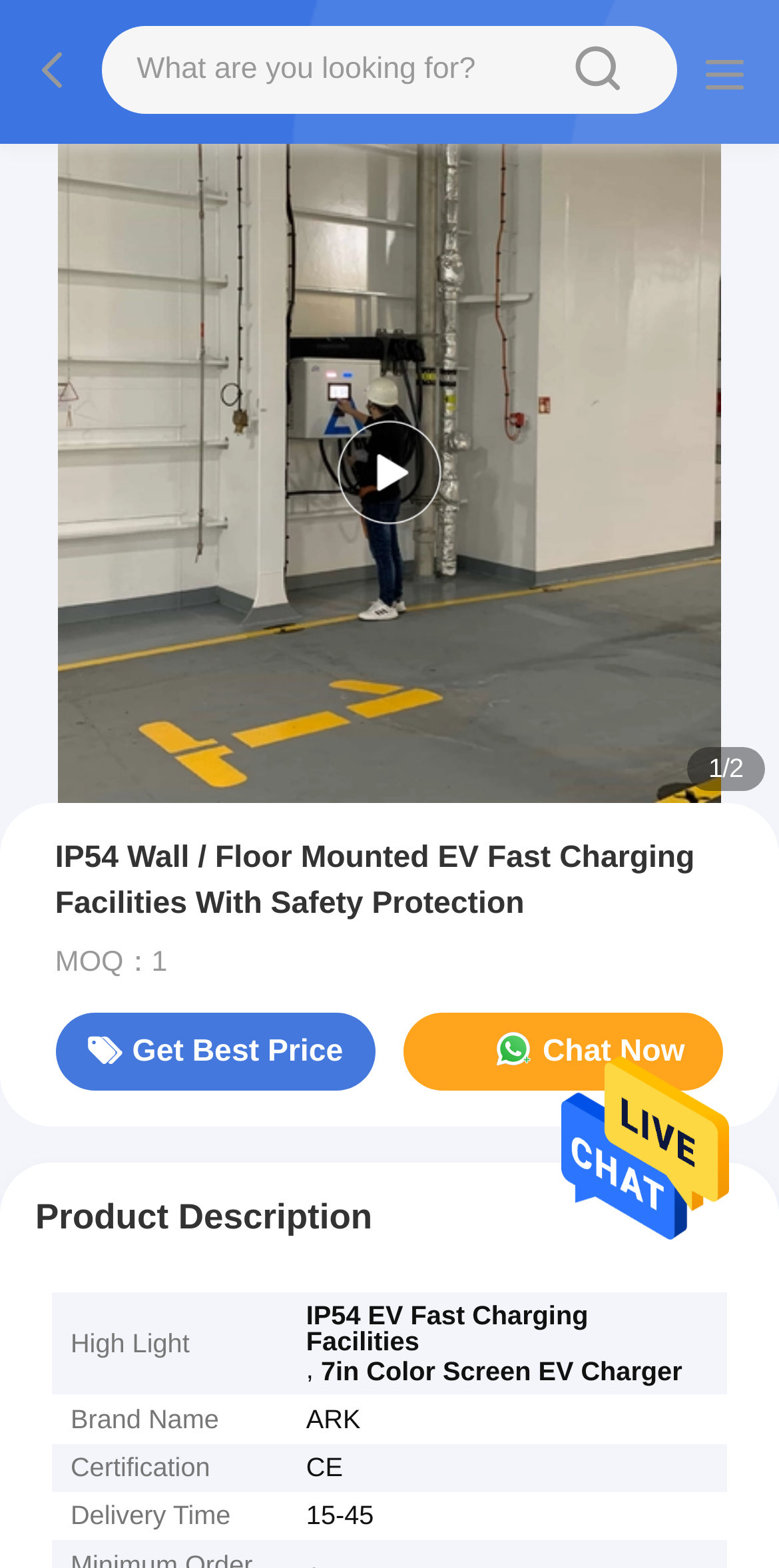Describe the webpage in detail, including text, images, and layout.

This webpage is about a product, specifically an IP54 Wall/Floor Mounted EV Fast Charging Facility with Safety Protection. At the top, there is a search bar with a placeholder text "What are you looking for?" and a search button with a magnifying glass icon. 

On the top-right corner, there is a link with no text, and below it, there is a large image of the product, taking up most of the width of the page. 

To the left of the image, there is a heading with the product name, followed by some product details, including the minimum order quantity (MOQ) of 1, and two links: "Get Best Price" and "Chat Now". 

Below the image, there is a section titled "Product Description". This section is divided into several rows, each containing two columns. The first column lists the product features, such as "High Light", "Brand Name", "Certification", and "Delivery Time", while the second column provides the corresponding details, including "IP54 EV Fast Charging Facilities, 7in Color Screen EV Charger", "ARK", "CE", and "15-45" respectively.